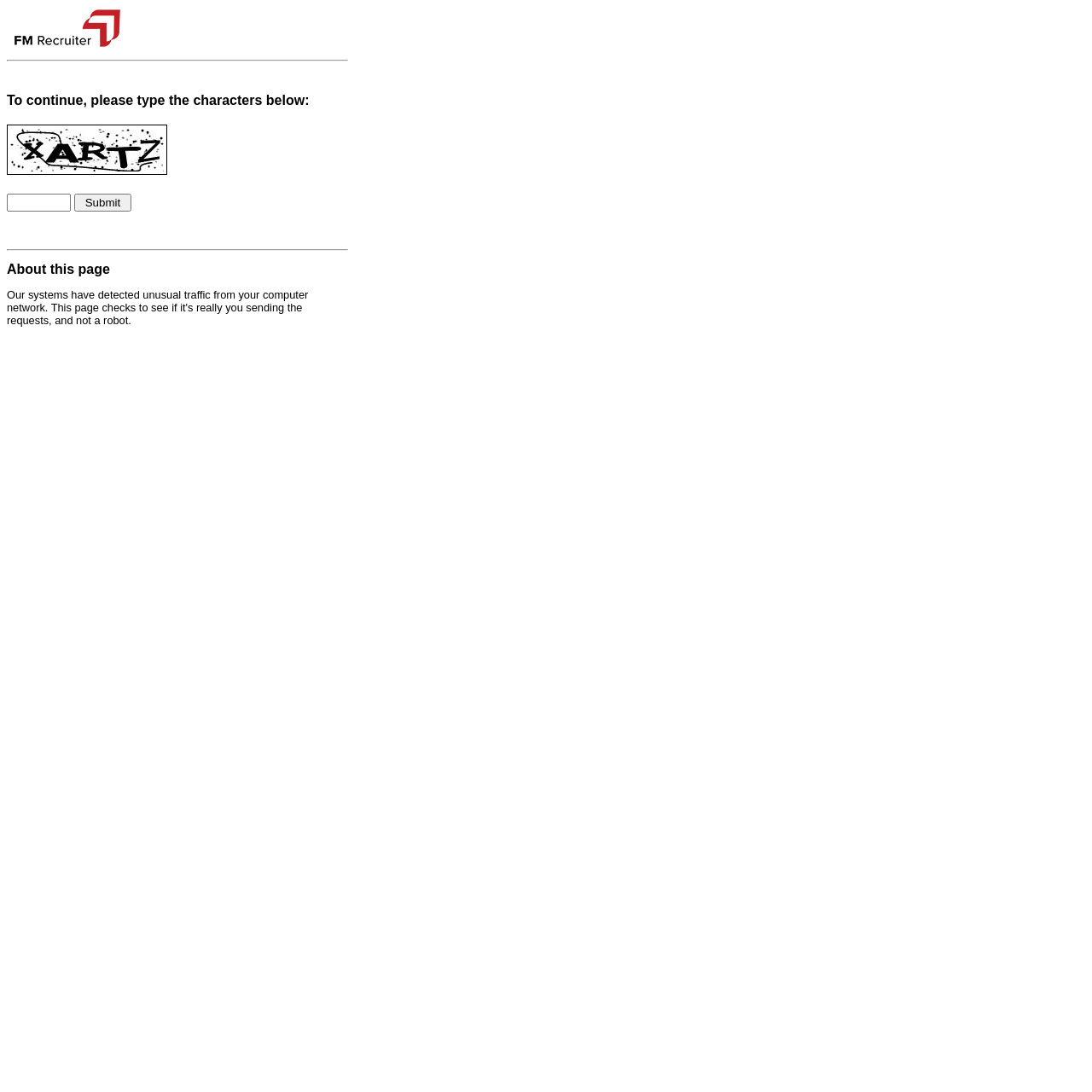Respond to the following query with just one word or a short phrase: 
What is the purpose of the button below the textbox?

Submit